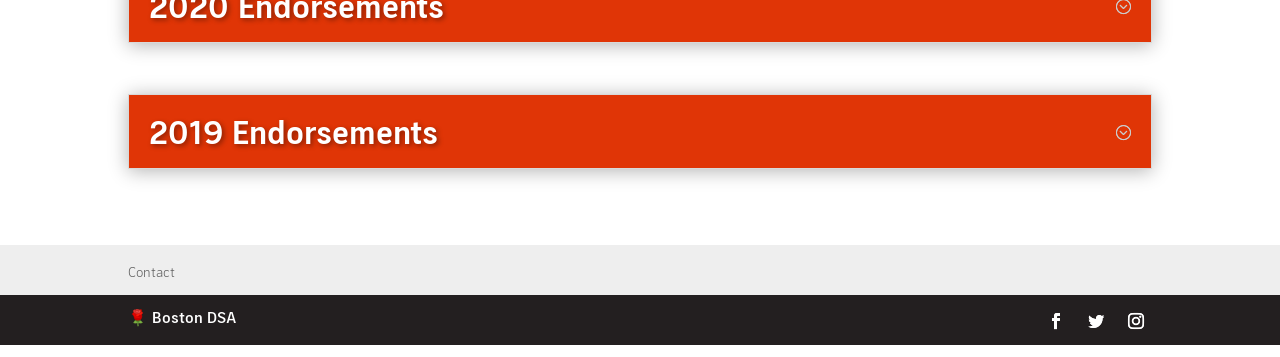Please provide a brief answer to the question using only one word or phrase: 
How many social media links are present?

3